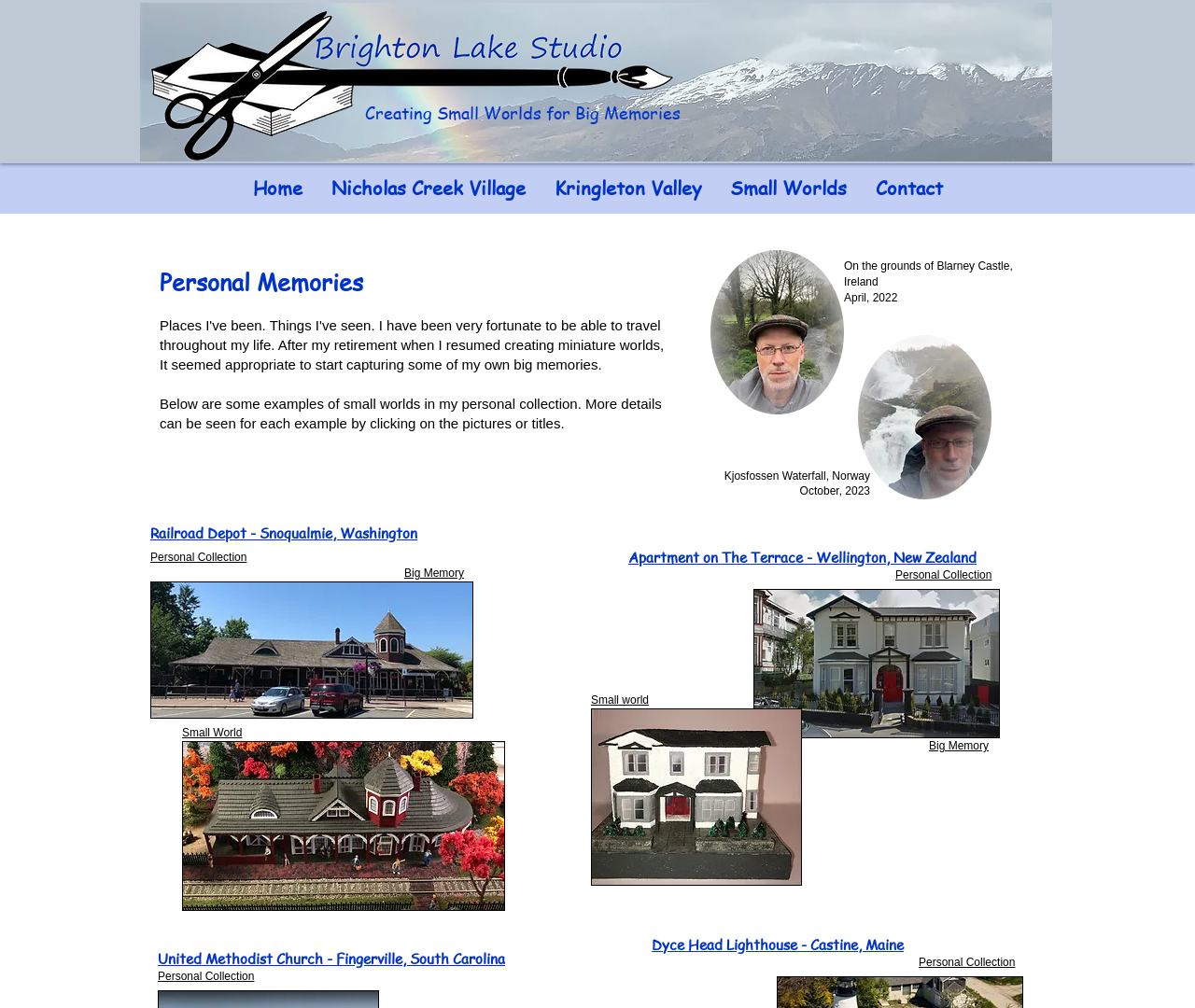Using the element description provided, determine the bounding box coordinates in the format (top-left x, top-left y, bottom-right x, bottom-right y). Ensure that all values are floating point numbers between 0 and 1. Element description: Nicholas Creek Village

[0.265, 0.162, 0.452, 0.212]